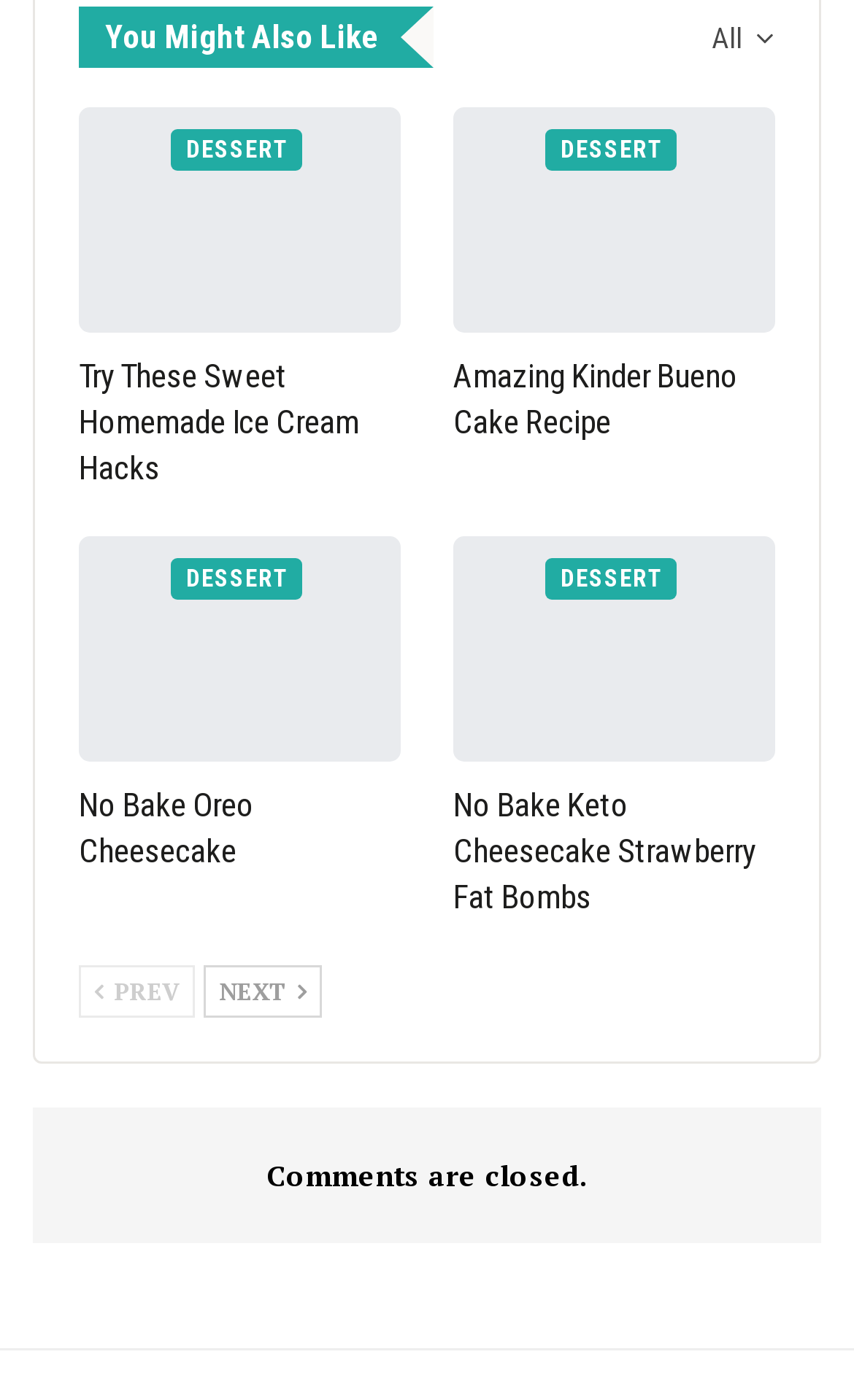Please specify the bounding box coordinates of the region to click in order to perform the following instruction: "go to 'DESSERT'".

[0.2, 0.092, 0.354, 0.121]